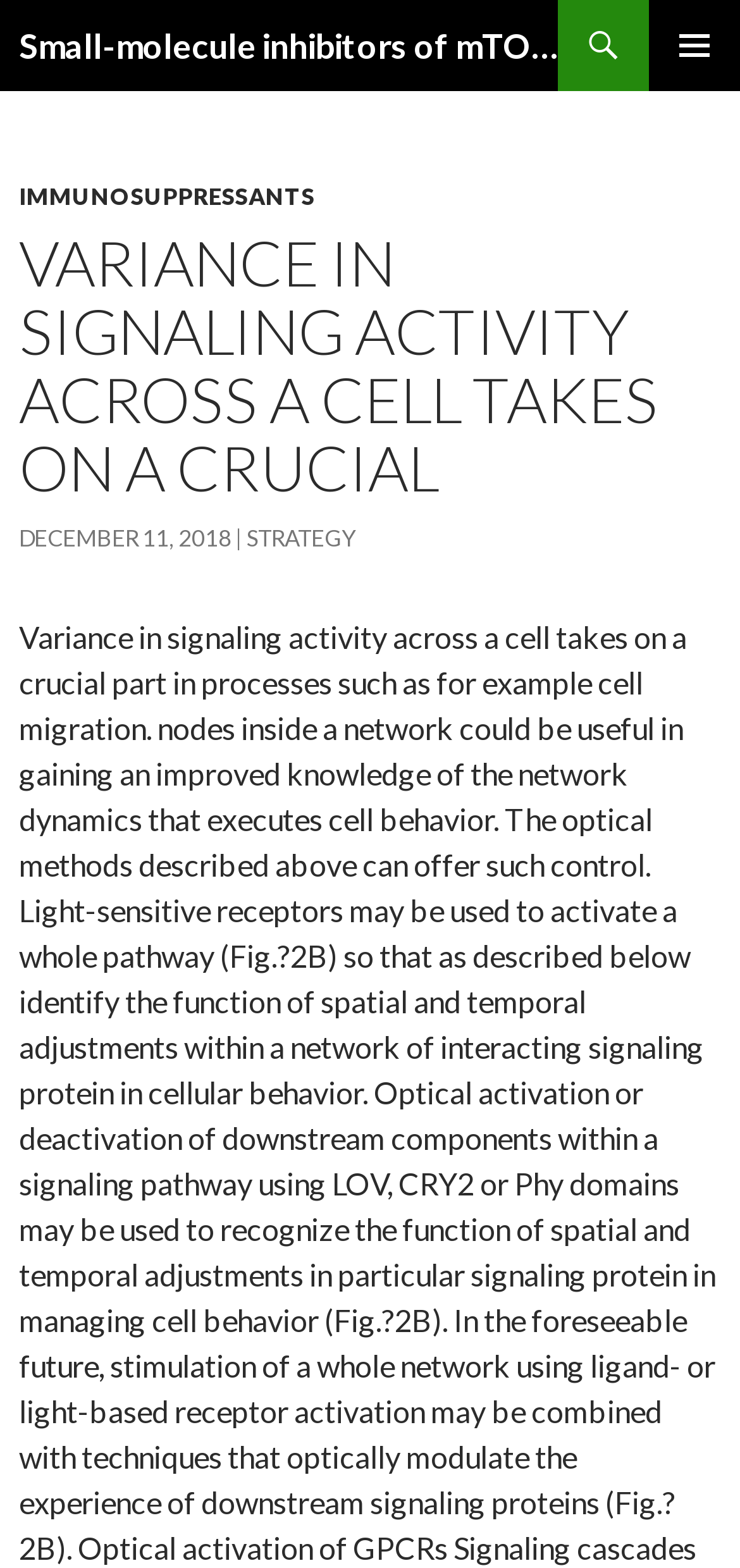Give a detailed account of the webpage's layout and content.

The webpage appears to be an article or blog post focused on the topic of small-molecule inhibitors of mTOR signaling pathway. At the top of the page, there is a heading with the title "Small-molecule inhibitors of mTOR signalling pathway" which is also a clickable link. 

To the right of the title, there is a button labeled "PRIMARY MENU" which is not currently expanded. Below the title, there is a link labeled "SKIP TO CONTENT" which is positioned near the top-left corner of the page.

The main content of the page is divided into sections, with a header section spanning the full width of the page. Within this header section, there are several links and headings. On the left side, there is a link labeled "IMMUNOSUPPRESSANTS". Below this link, there is a heading that summarizes the main topic of the article, "VARIANCE IN SIGNALING ACTIVITY ACROSS A CELL TAKES ON A CRUCIAL". 

Further down, there is a link labeled "DECEMBER 11, 2018" which is accompanied by a time element, indicating that this is a date and time stamp. To the right of the date, there is another link labeled "STRATEGY". Overall, the page appears to be a informative article or blog post with a clear structure and organization.